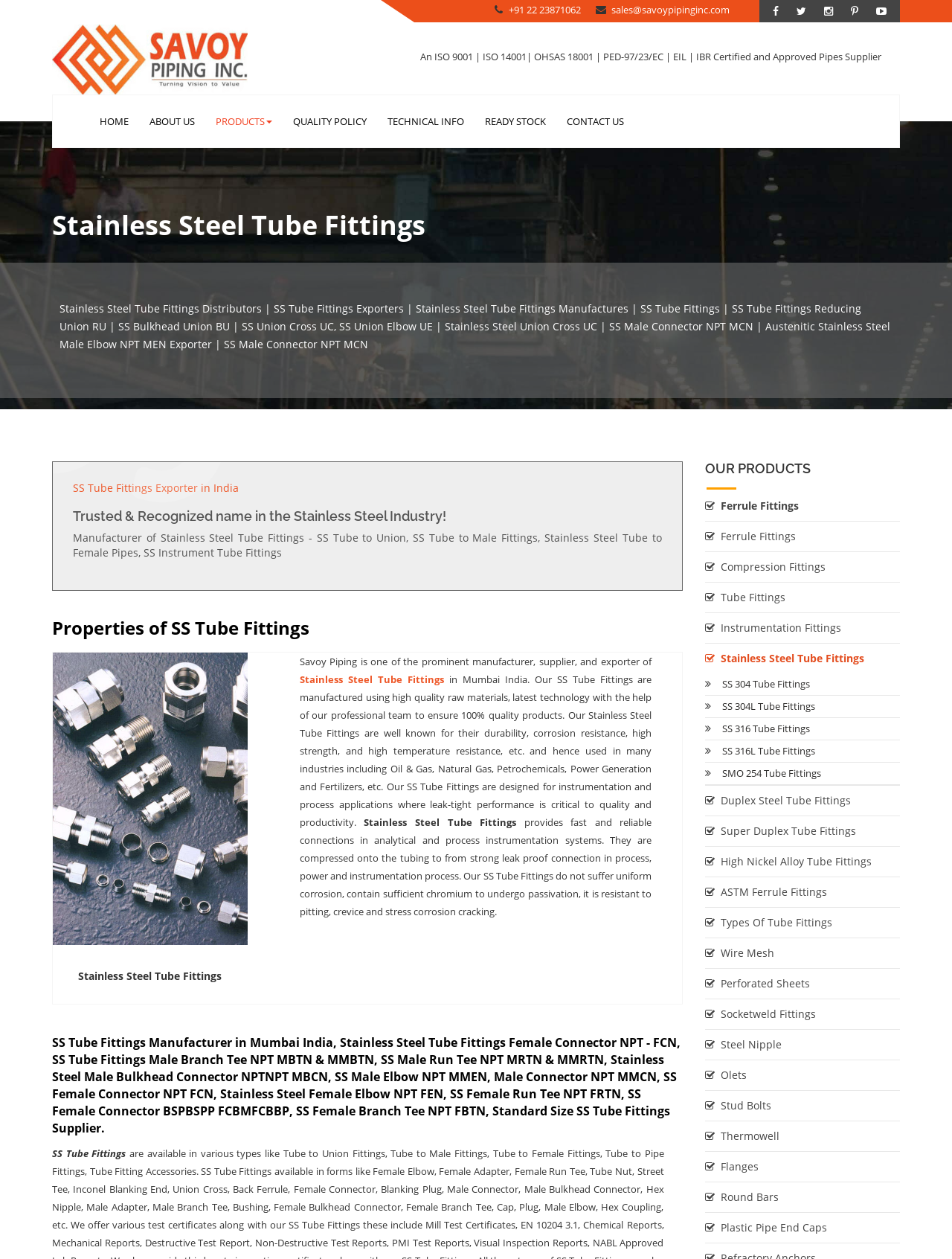Respond to the question with just a single word or phrase: 
What is the purpose of SS Tube Fittings?

Instrumentation and process applications